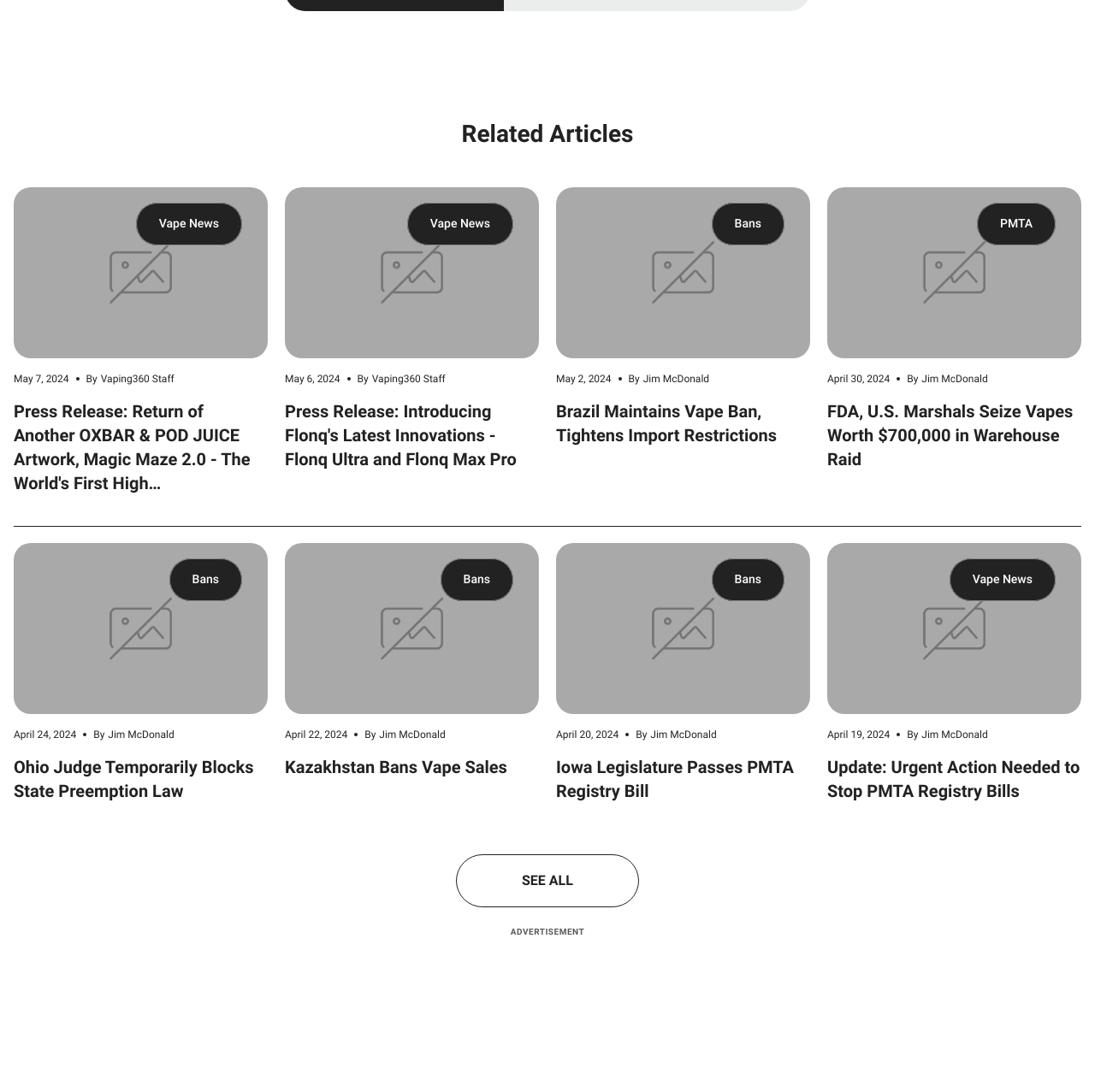Pinpoint the bounding box coordinates of the element that must be clicked to accomplish the following instruction: "View the 'Related Articles' section". The coordinates should be in the format of four float numbers between 0 and 1, i.e., [left, top, right, bottom].

[0.012, 0.108, 0.988, 0.137]